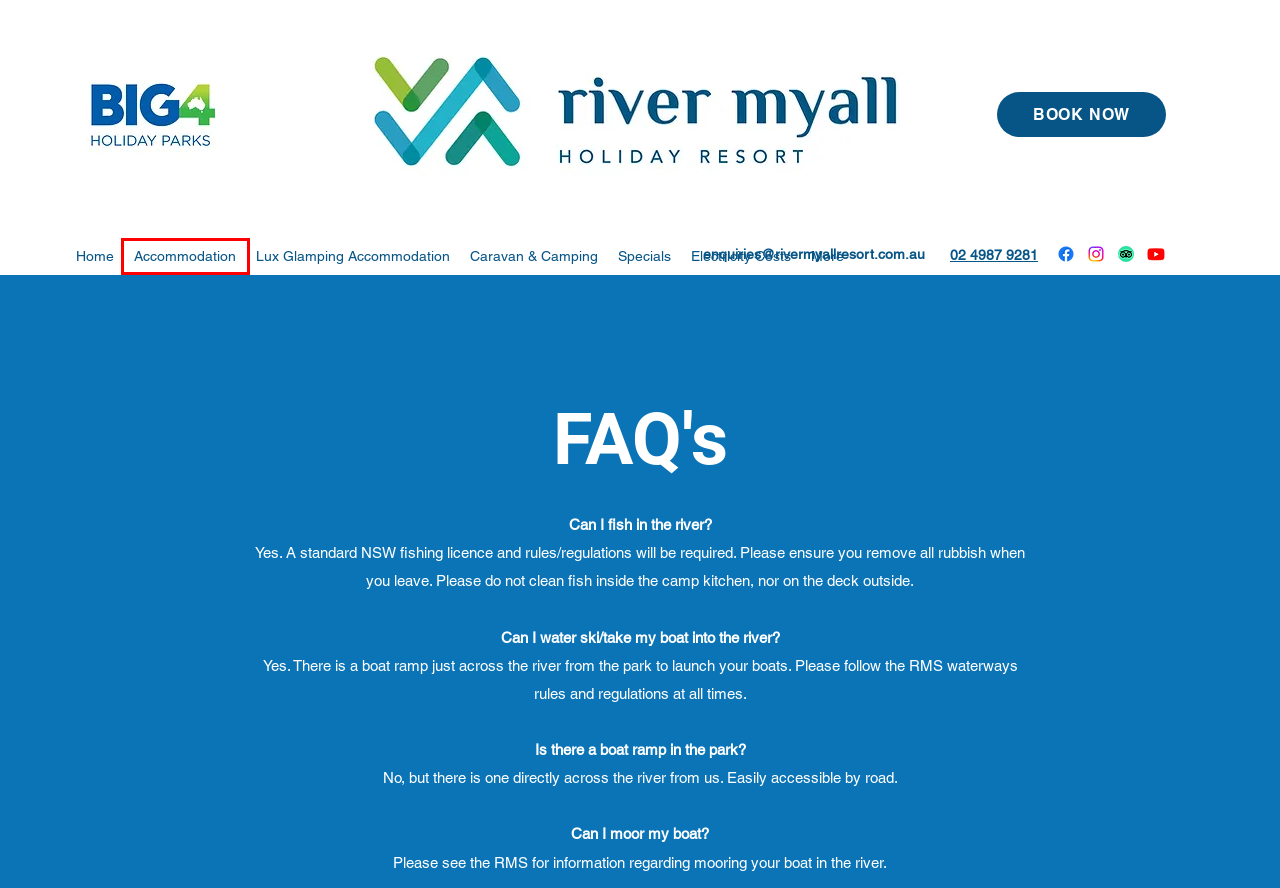You have received a screenshot of a webpage with a red bounding box indicating a UI element. Please determine the most fitting webpage description that matches the new webpage after clicking on the indicated element. The choices are:
A. Caravan & Camping | River Myall Holiday Resort
B. Pet Friendly | River Myall Holiday Resort
C. Lux Glamping Accommodation | RiverMyall Holiday Resort
D. Specials | RiverMyall
E. Electricity Costs | River Myall Holiday Resort
F. Accommodation | River Myall Holiday Resort
G. BIG4 River Myall Holiday Resort: Online Booking Page
H. Terms & Conditions | River Myall Holiday Resort

F